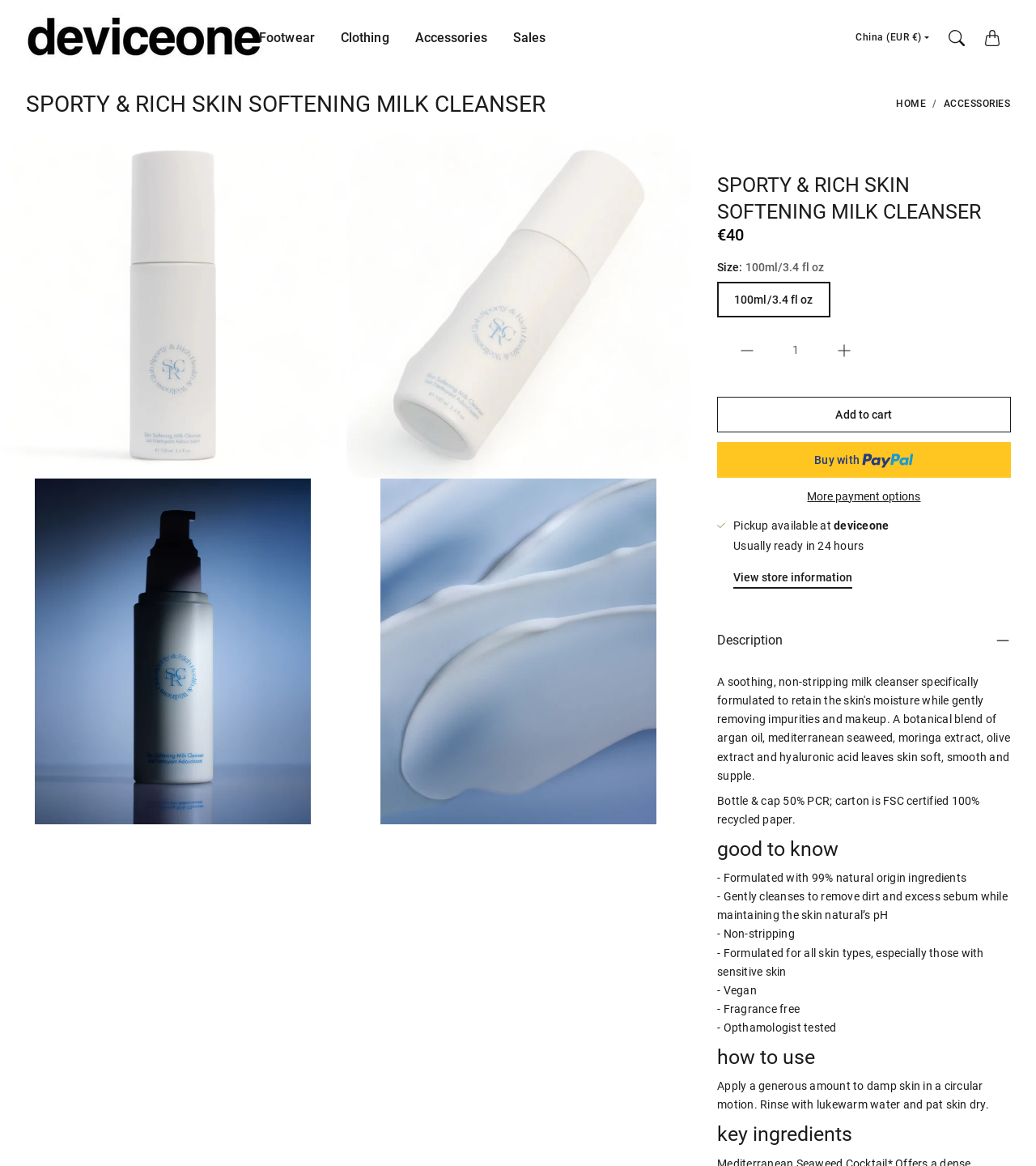Determine the bounding box coordinates for the clickable element to execute this instruction: "Click on the 'Minus' button". Provide the coordinates as four float numbers between 0 and 1, i.e., [left, top, right, bottom].

[0.693, 0.284, 0.749, 0.317]